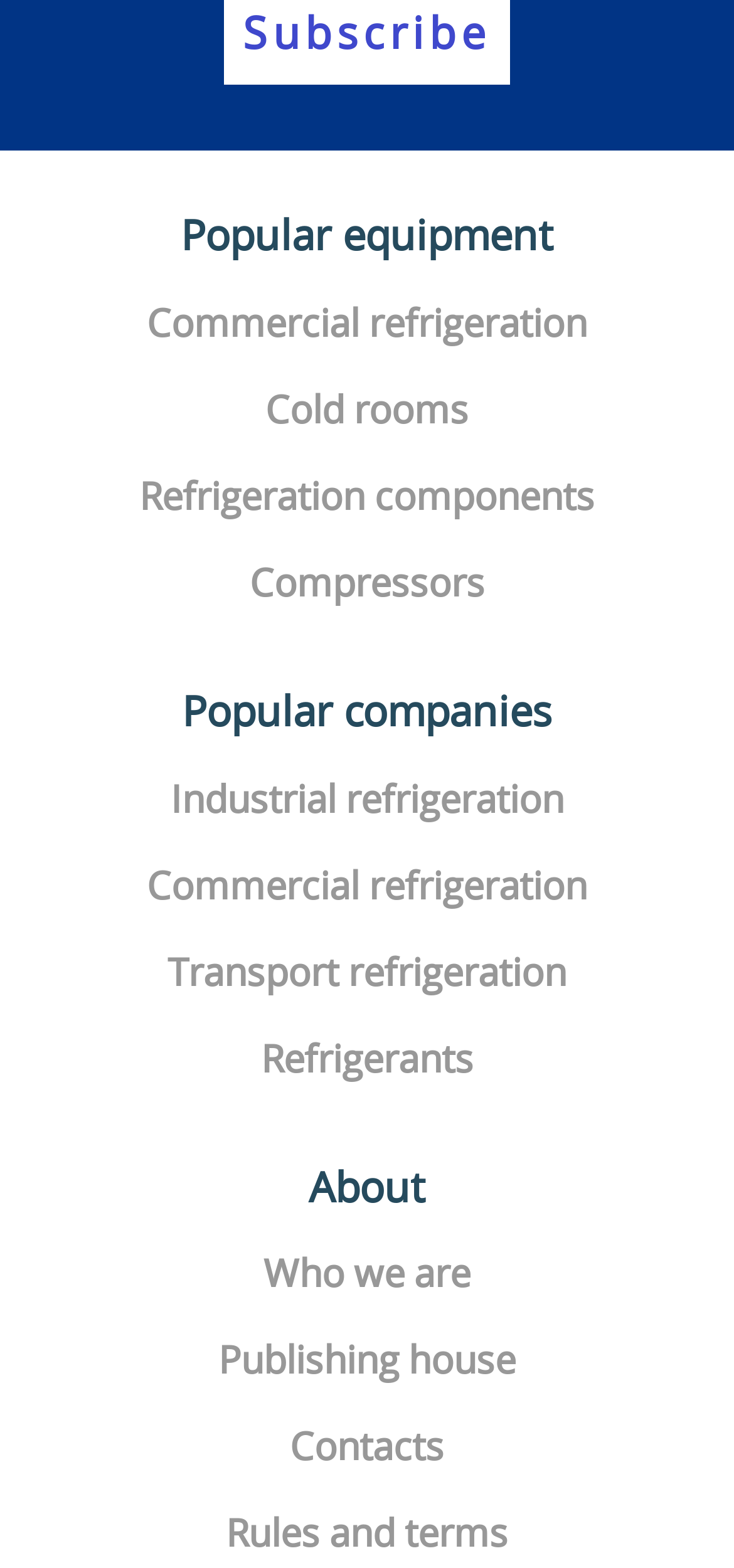Locate the bounding box coordinates of the area that needs to be clicked to fulfill the following instruction: "Read about who we are". The coordinates should be in the format of four float numbers between 0 and 1, namely [left, top, right, bottom].

[0.359, 0.796, 0.641, 0.828]